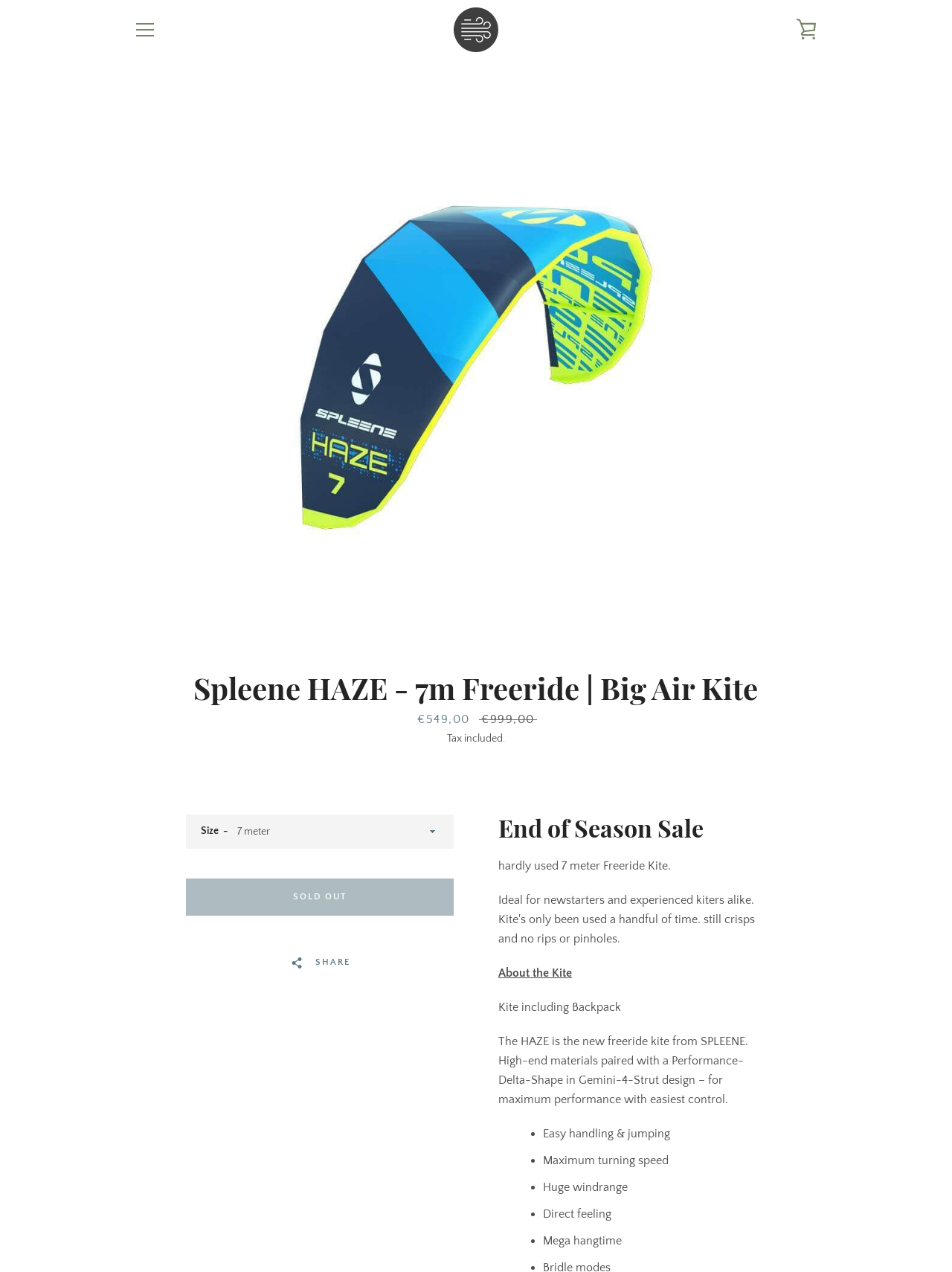Locate the bounding box coordinates of the clickable area to execute the instruction: "Click the 'SHARE' button". Provide the coordinates as four float numbers between 0 and 1, represented as [left, top, right, bottom].

[0.288, 0.738, 0.384, 0.776]